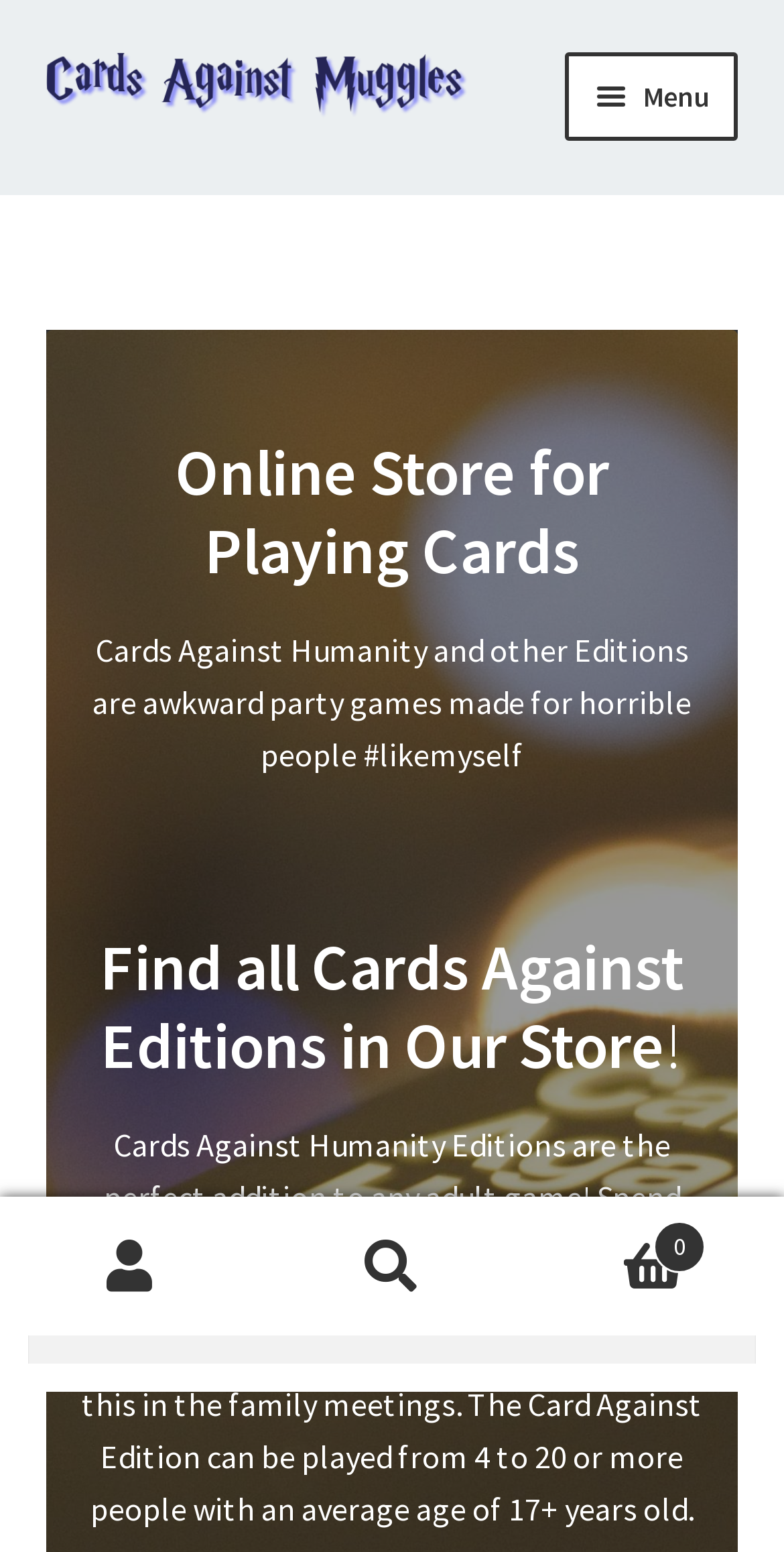Find the bounding box coordinates of the element I should click to carry out the following instruction: "Click on the 'Home' link".

[0.058, 0.09, 0.942, 0.16]